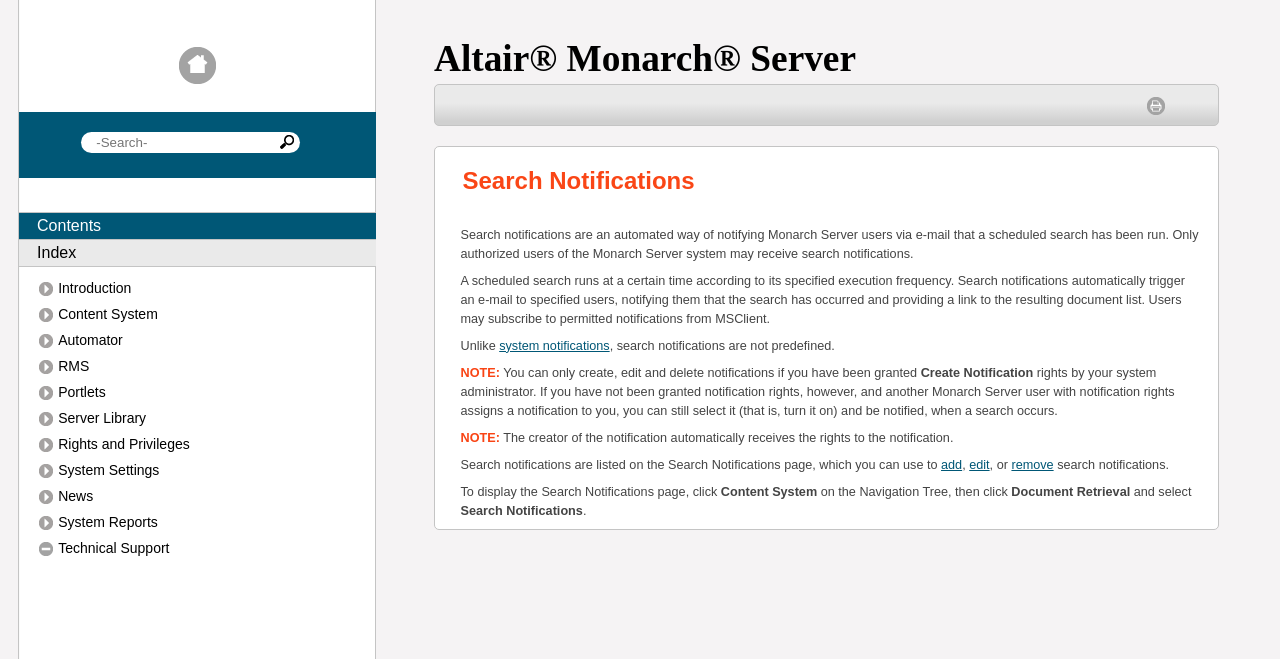Who receives rights to a notification by default?
Examine the image closely and answer the question with as much detail as possible.

According to the webpage, the creator of a notification automatically receives the rights to that notification. This means that the person who creates a notification has full control over it and can edit or delete it as needed.